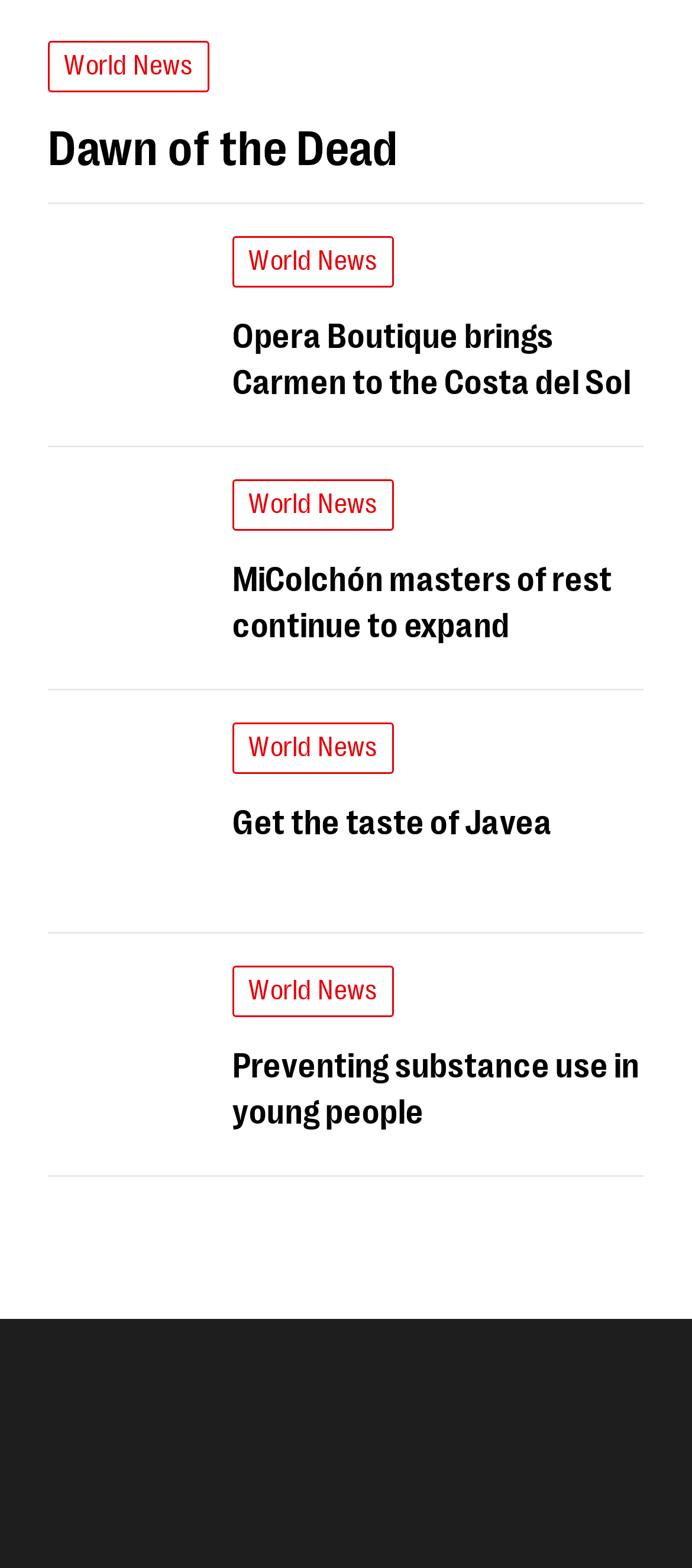Please find and report the bounding box coordinates of the element to click in order to perform the following action: "View Carmen by Bizet". The coordinates should be expressed as four float numbers between 0 and 1, in the format [left, top, right, bottom].

[0.069, 0.148, 0.336, 0.266]